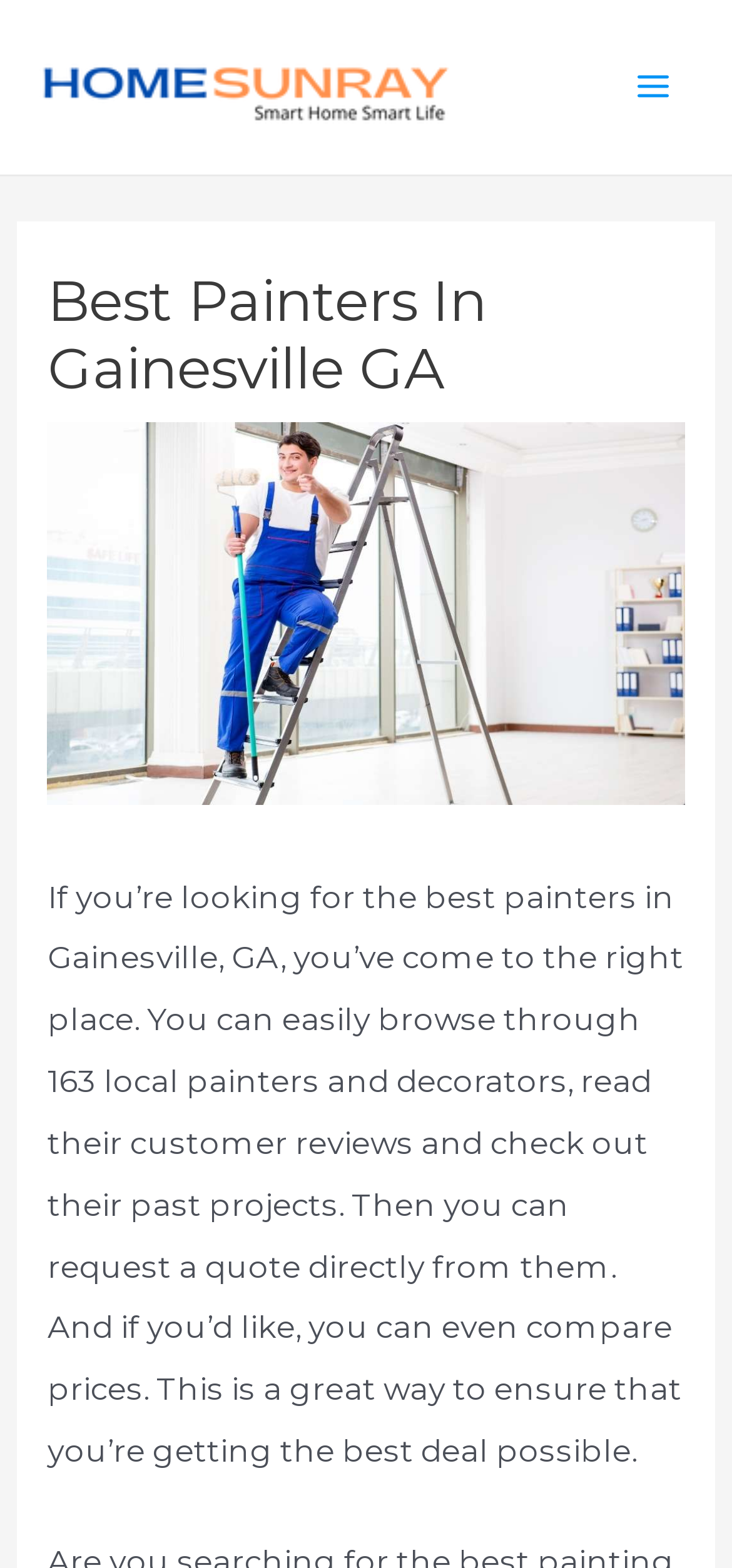Use a single word or phrase to answer the question: What type of content is available on this webpage?

Customer reviews